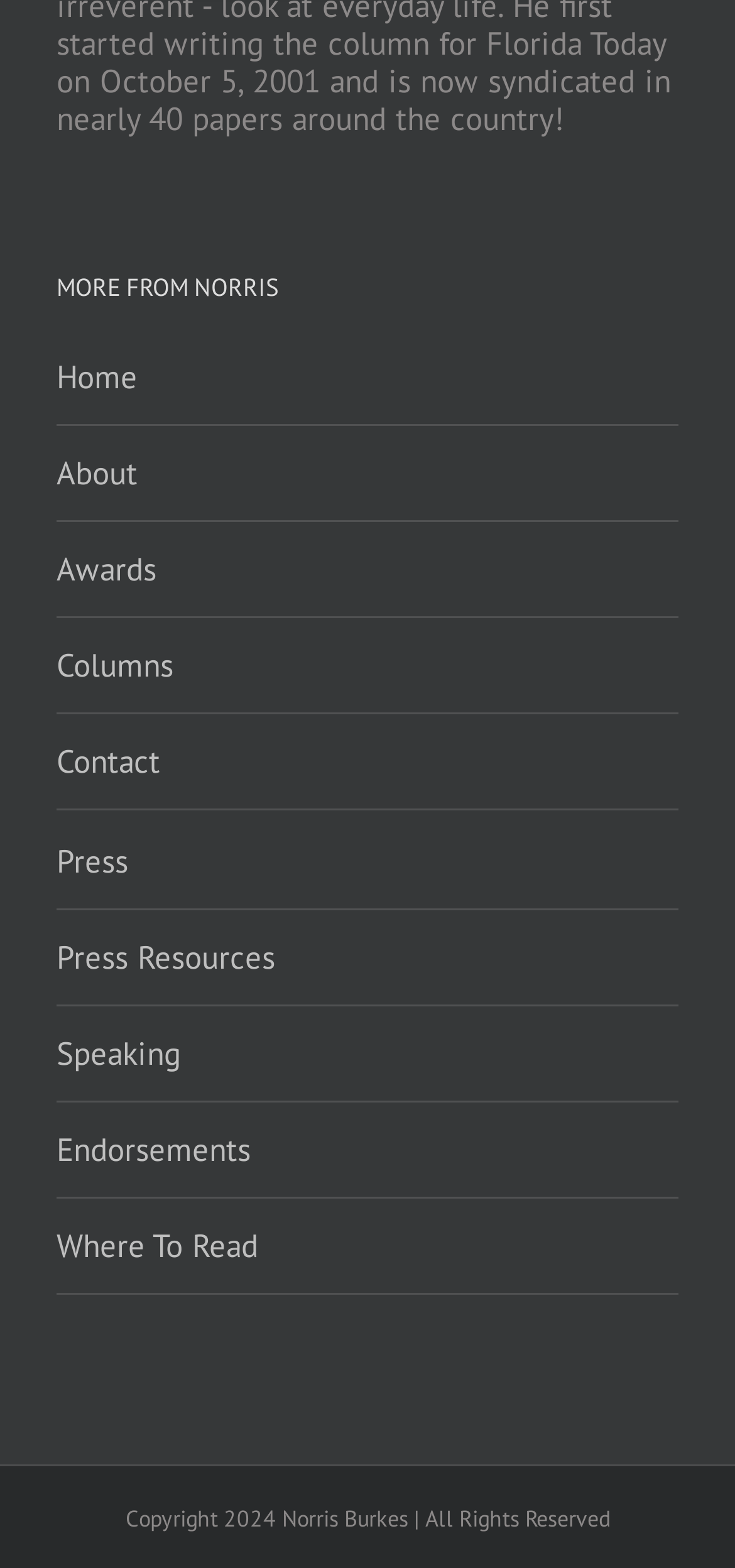Respond concisely with one word or phrase to the following query:
What is the year of copyright?

2024